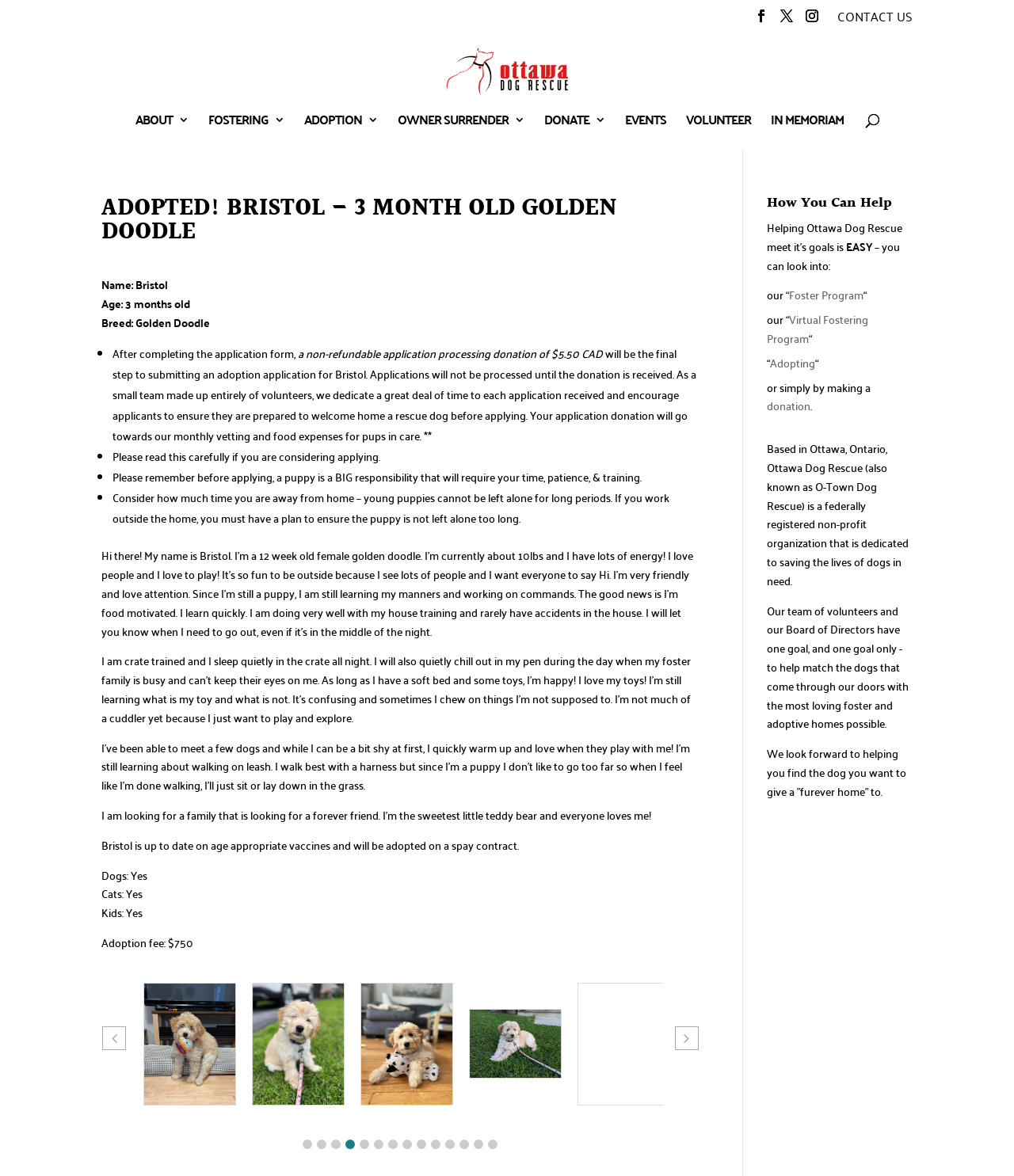Provide a one-word or short-phrase response to the question:
What is the breed of the dog?

Golden Doodle